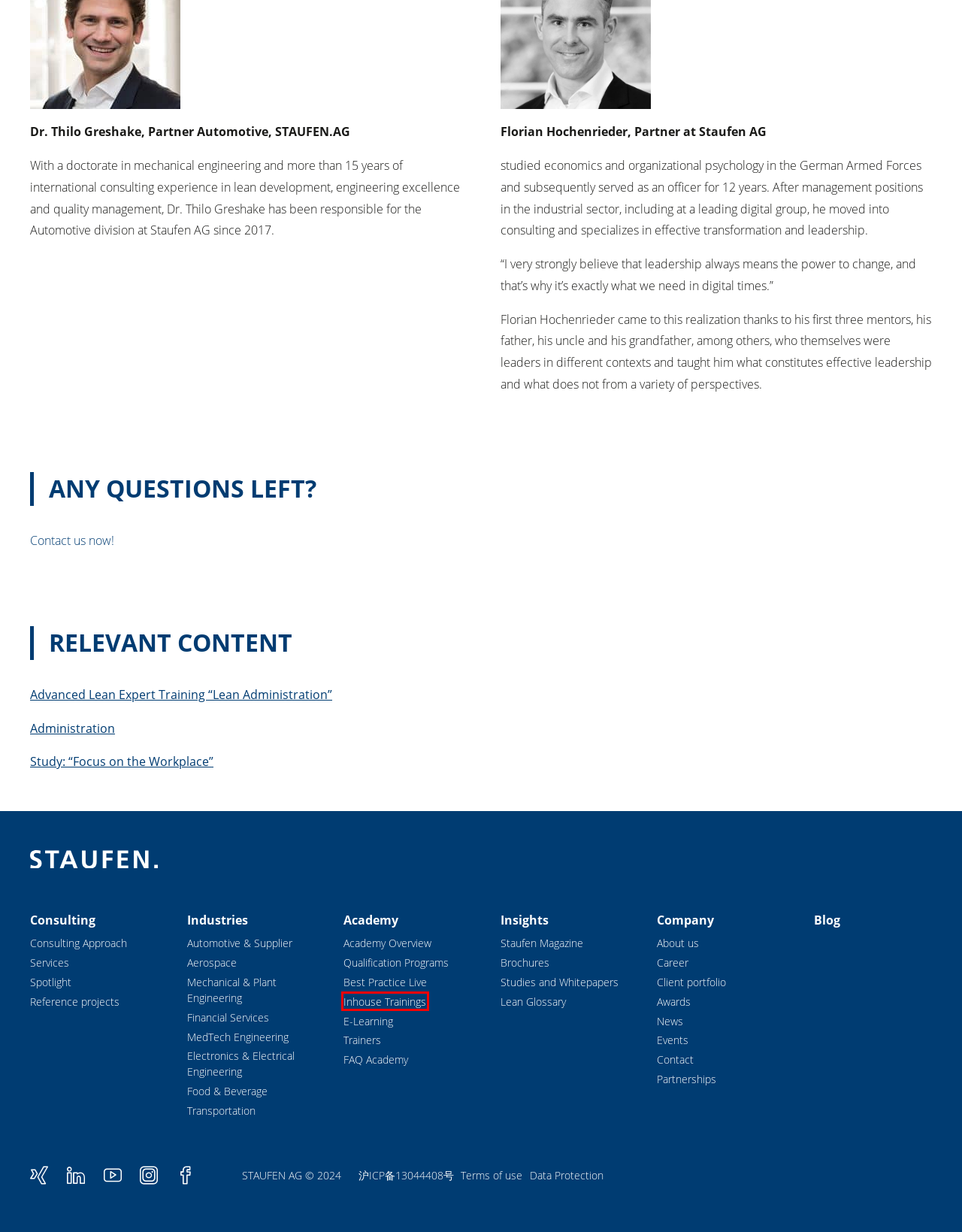Given a webpage screenshot with a UI element marked by a red bounding box, choose the description that best corresponds to the new webpage that will appear after clicking the element. The candidates are:
A. Brochures - Staufen
B. MedTech Engineering - Staufen
C. Financial Services - Staufen
D. FAQ Academy - Staufen
E. Spotlight - Staufen
F. Inhouse Trainings - Staufen
G. Staufen Magazine - Staufen
H. Consulting Approach - Staufen

F